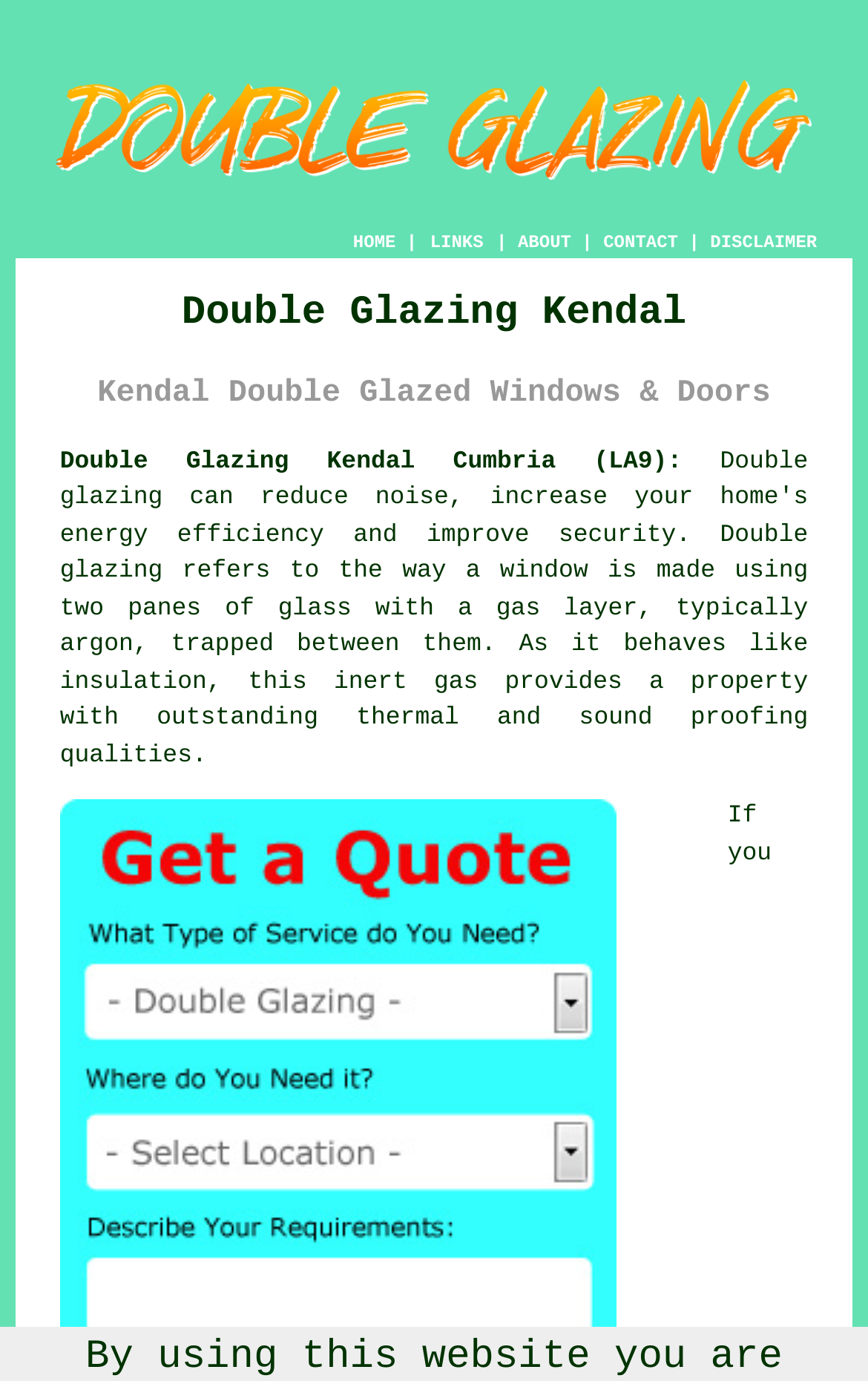Respond to the question below with a concise word or phrase:
How many navigation links are there?

5